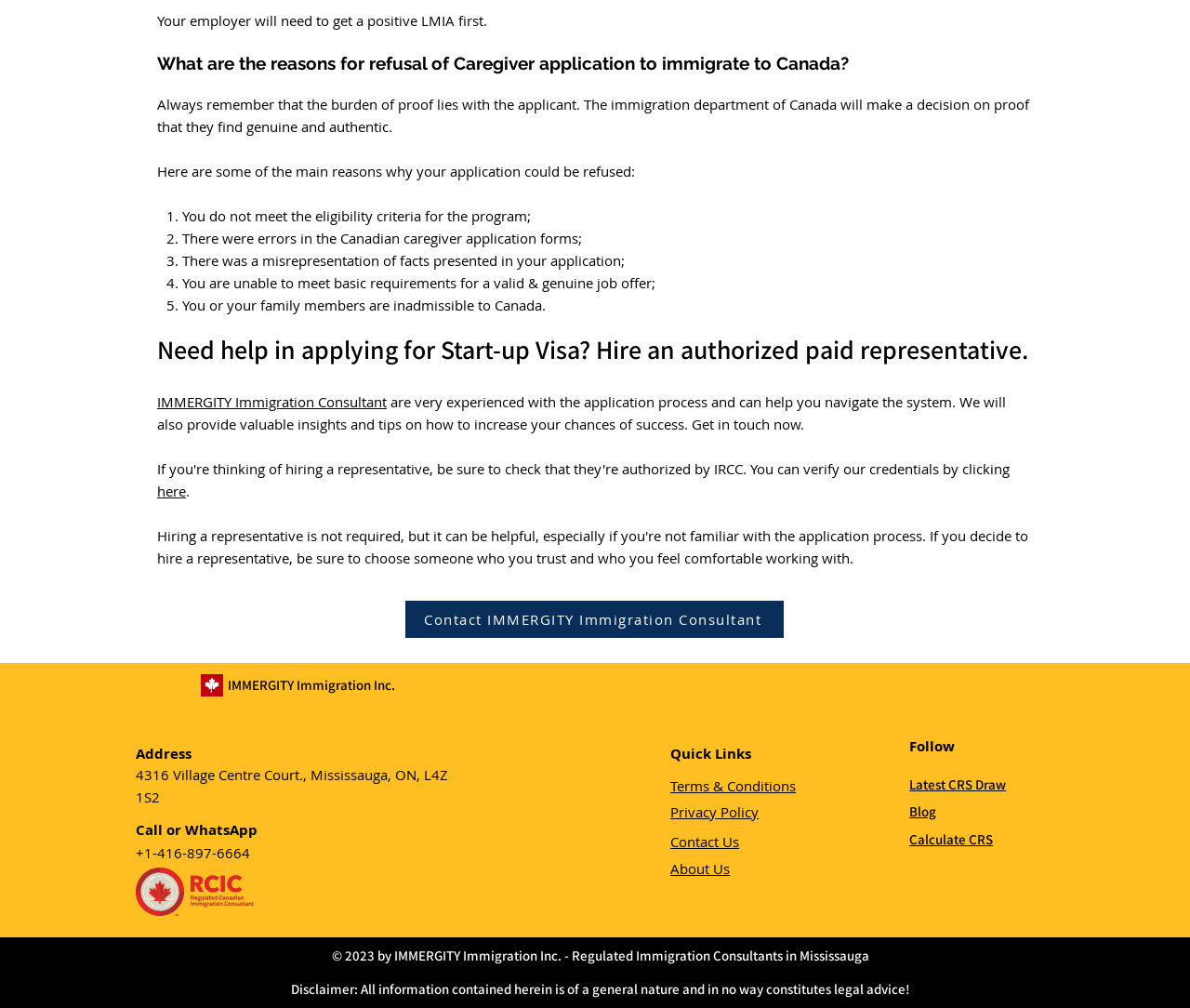Determine the bounding box coordinates of the section to be clicked to follow the instruction: "Read the Terms & Conditions". The coordinates should be given as four float numbers between 0 and 1, formatted as [left, top, right, bottom].

[0.563, 0.77, 0.669, 0.788]